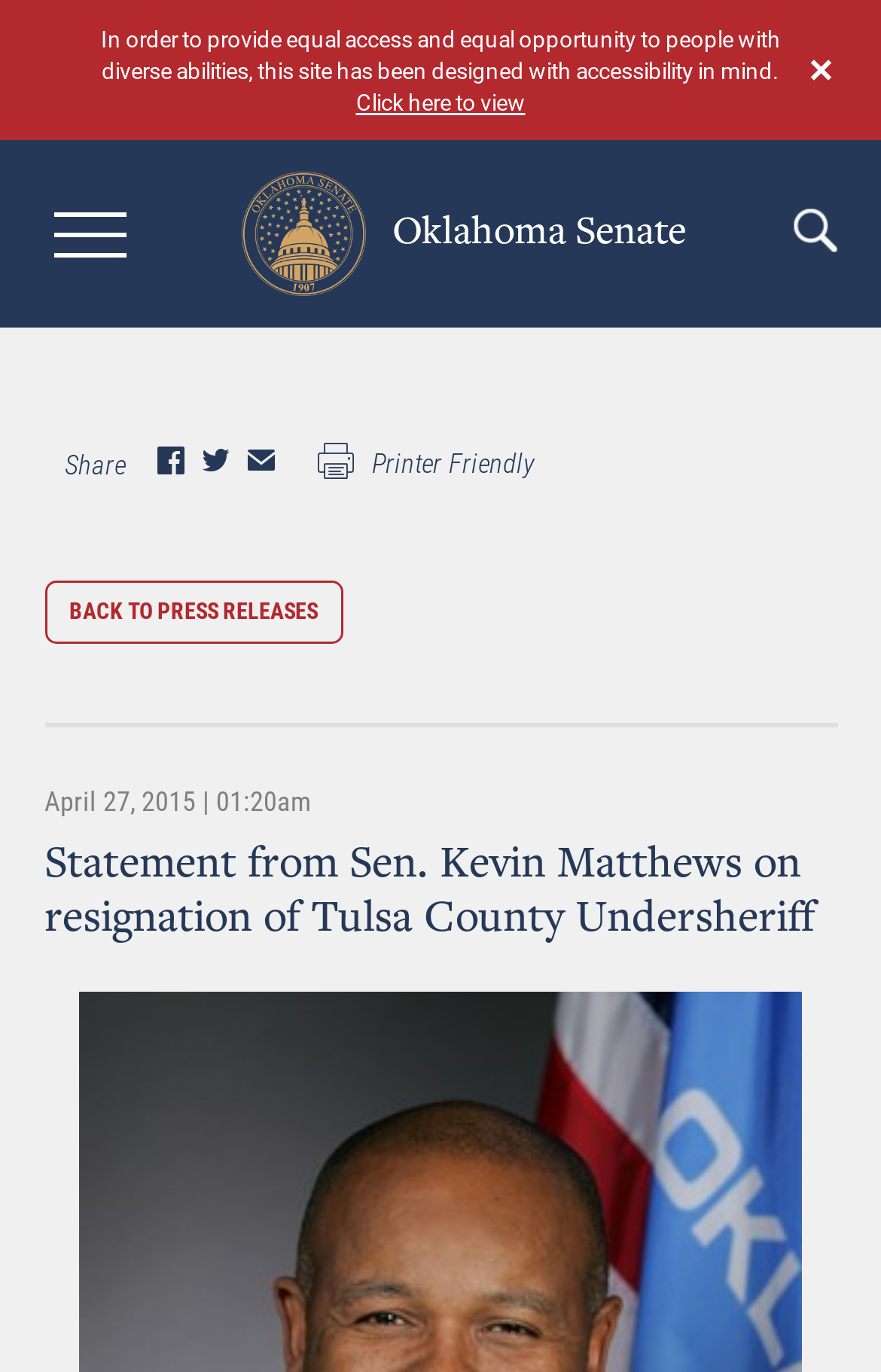Please find the bounding box coordinates of the clickable region needed to complete the following instruction: "Click on 'Skip to navigation'". The bounding box coordinates must consist of four float numbers between 0 and 1, i.e., [left, top, right, bottom].

None